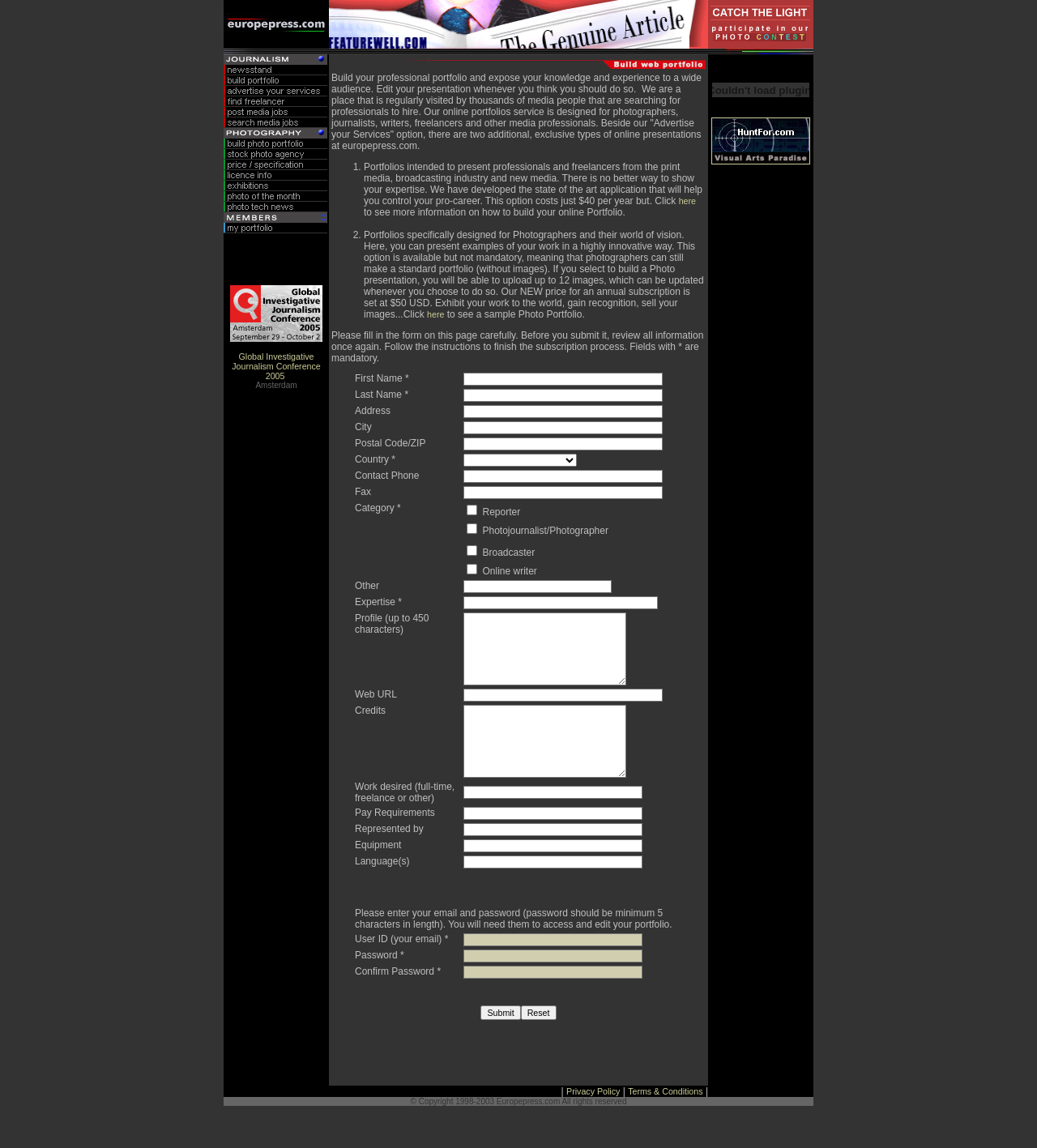What is the topic of the Global Investigative Journalism Conference?
Based on the visual content, answer with a single word or a brief phrase.

Investigative journalism